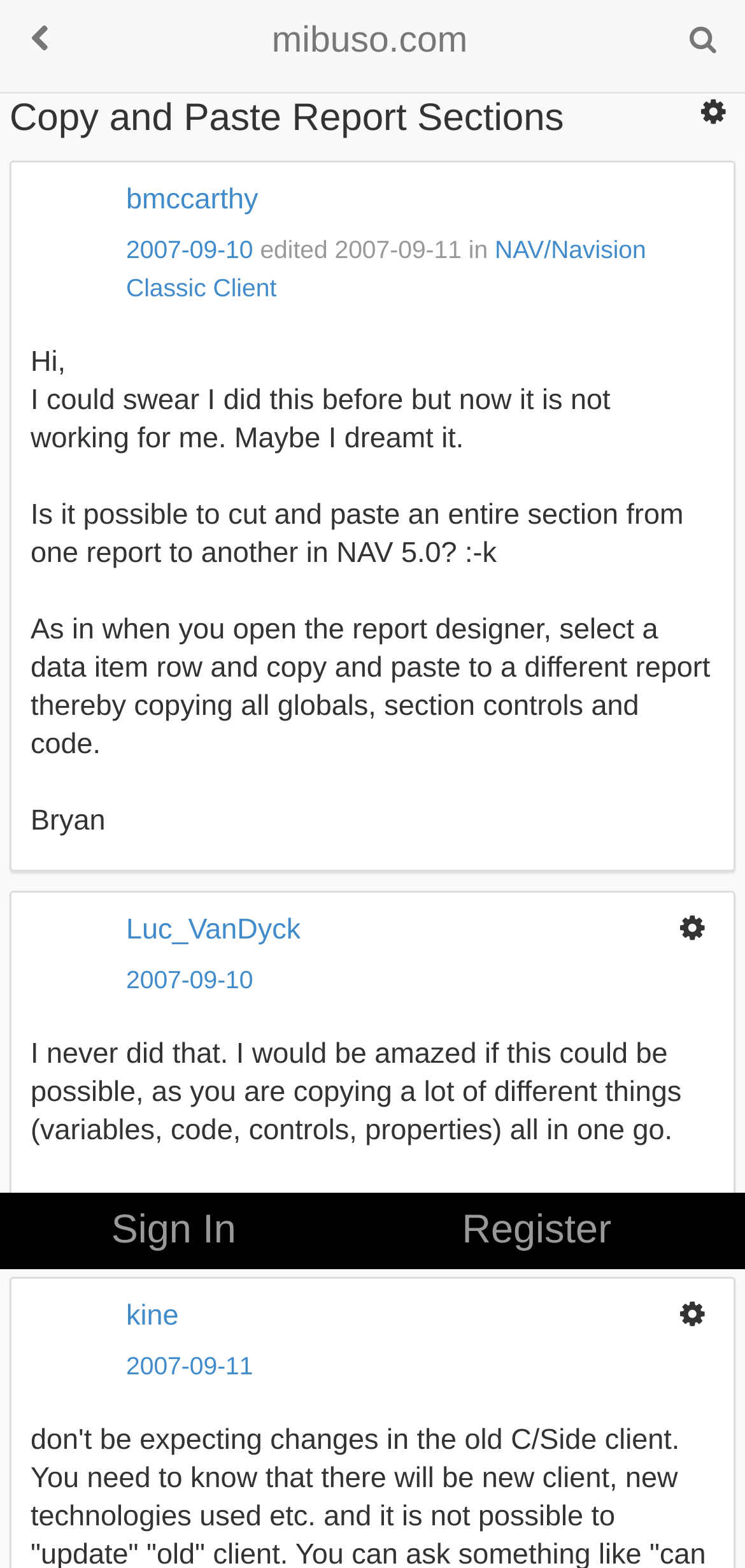How many replies are there to the original post?
Please describe in detail the information shown in the image to answer the question.

I counted the number of replies by looking at the structure of the webpage and identifying the sections that appear to be responses to the original post. There are two such sections, one from 'Luc_VanDyck' and another from 'kine'.